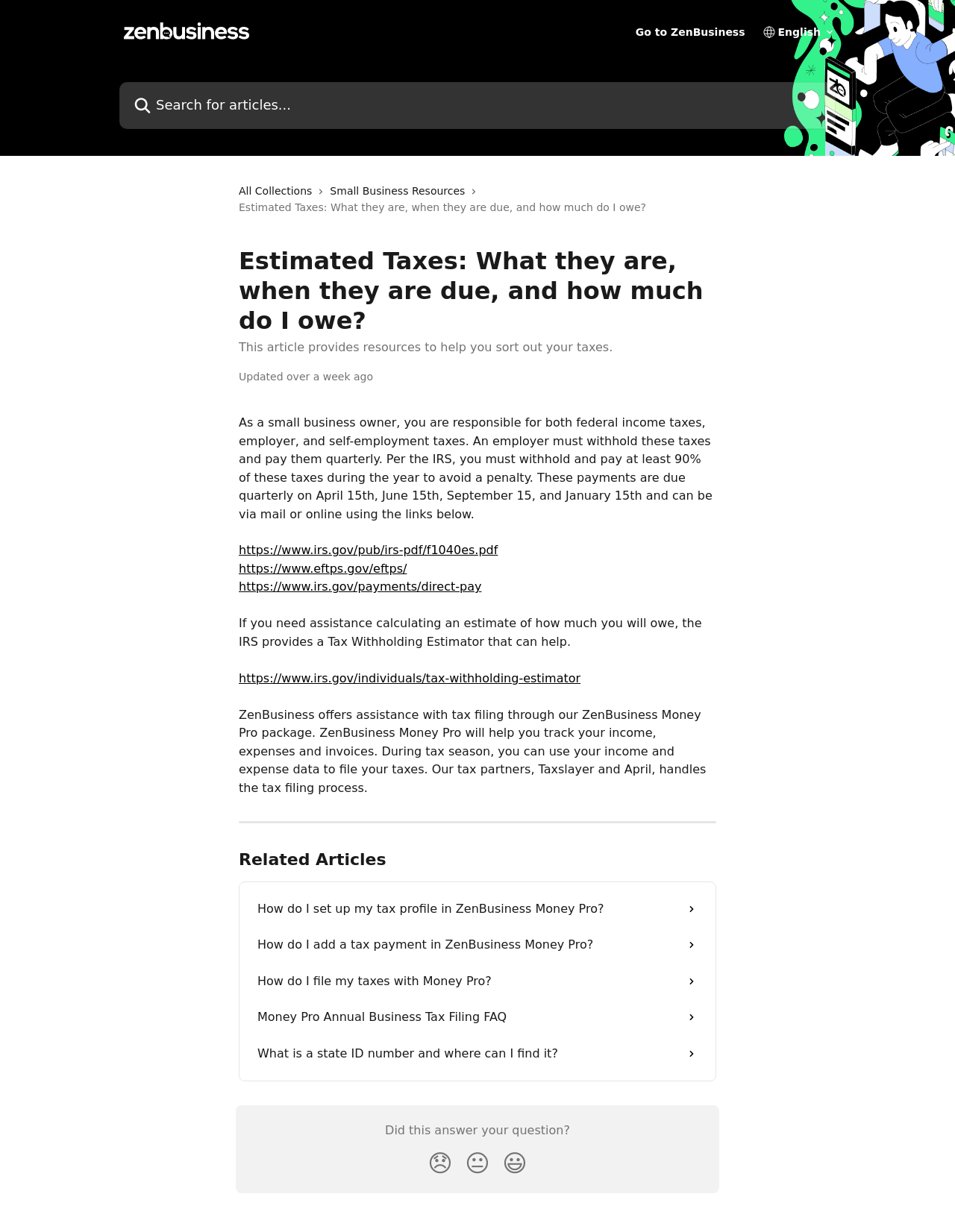Identify the bounding box coordinates of the region that should be clicked to execute the following instruction: "Search for articles".

[0.125, 0.067, 0.875, 0.105]